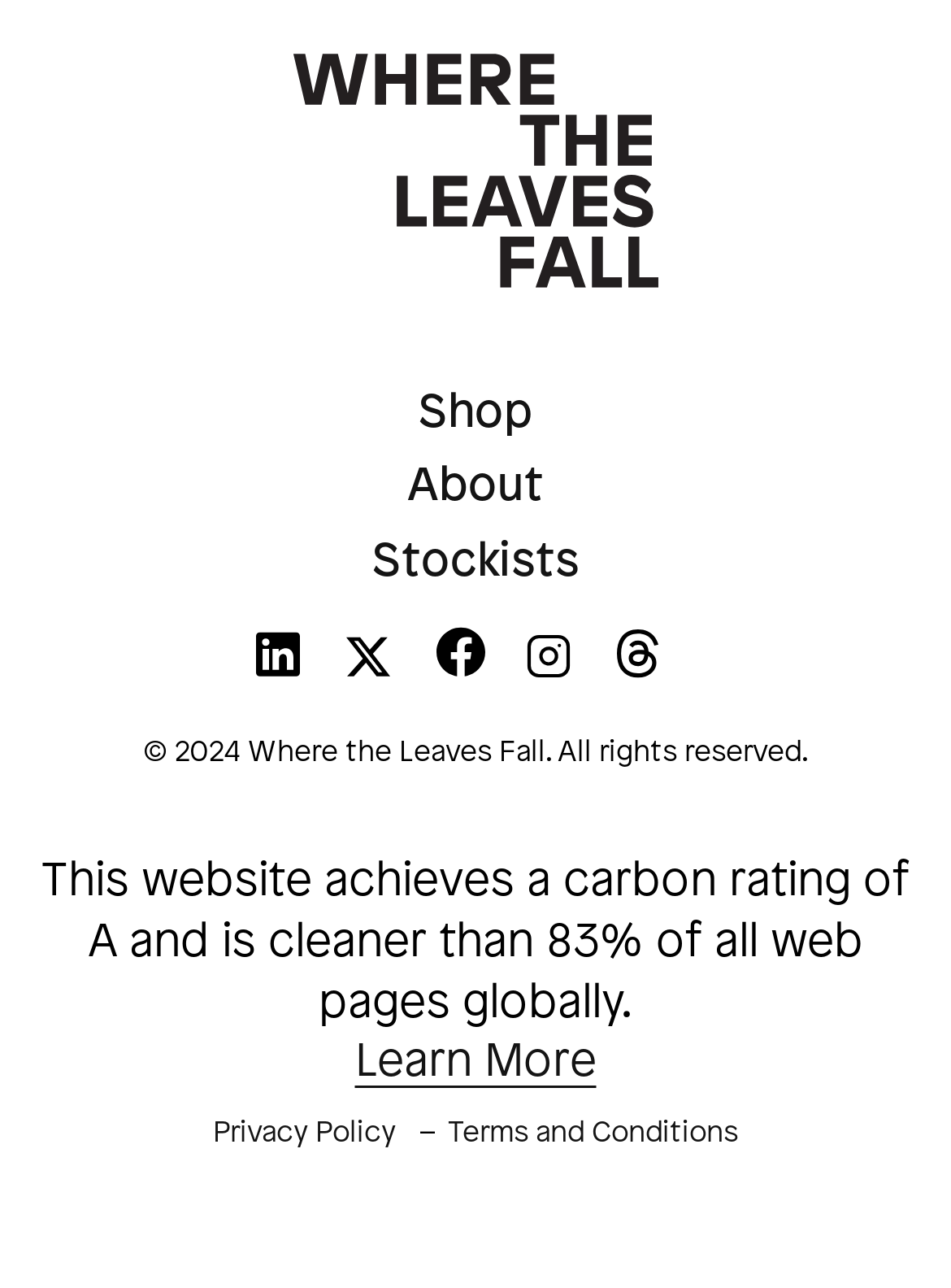How many menu items are there?
Please provide a single word or phrase as your answer based on the image.

3